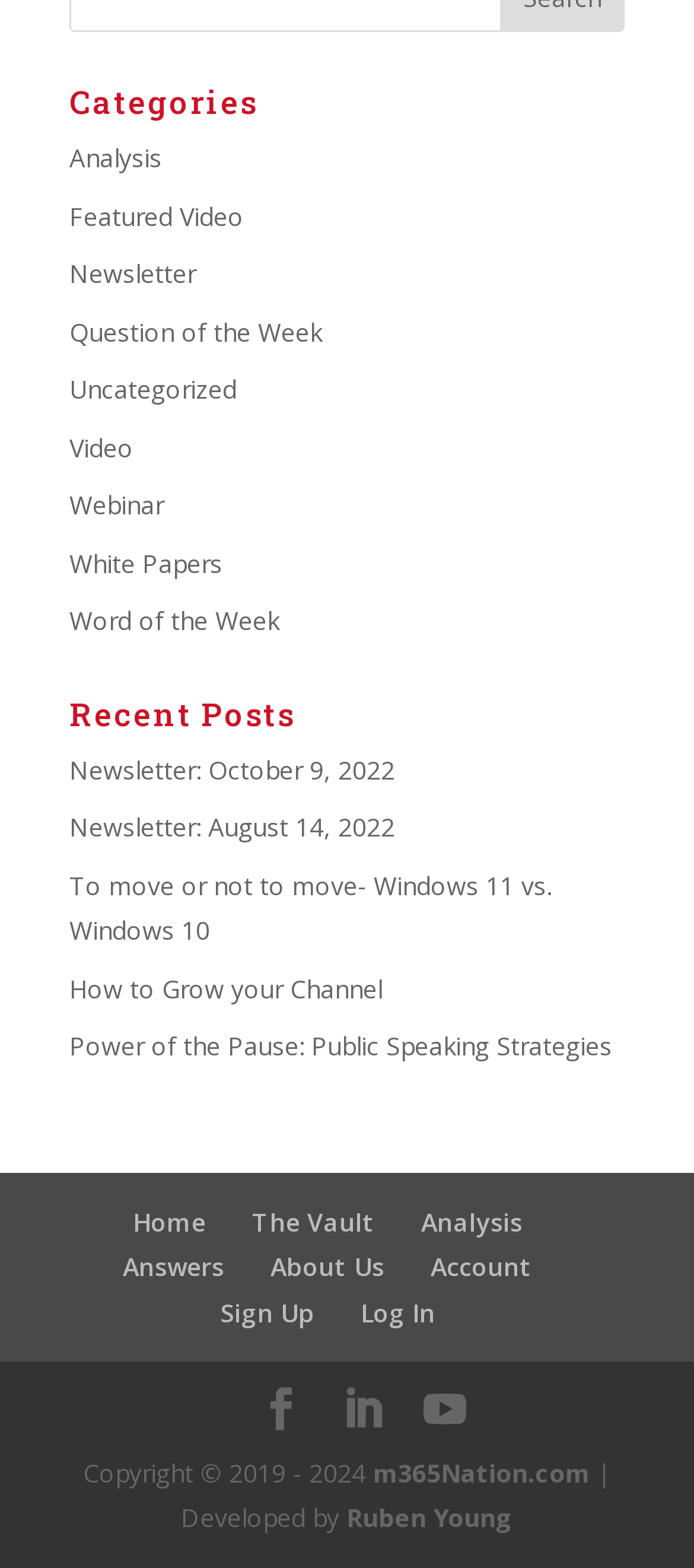Please locate the bounding box coordinates of the region I need to click to follow this instruction: "View the 'Recent Posts'".

[0.1, 0.444, 0.9, 0.476]